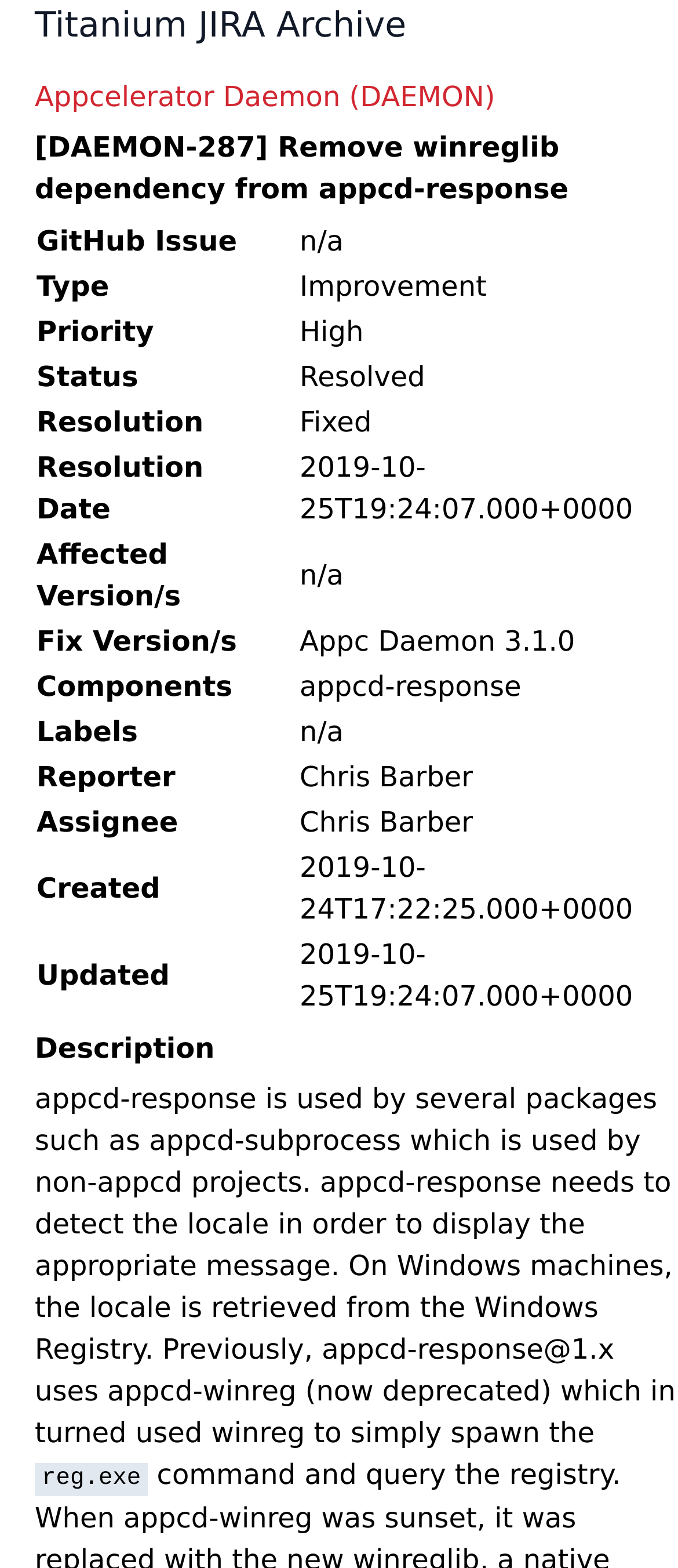Please extract the primary headline from the webpage.

[DAEMON-287] Remove winreglib dependency from appcd-response